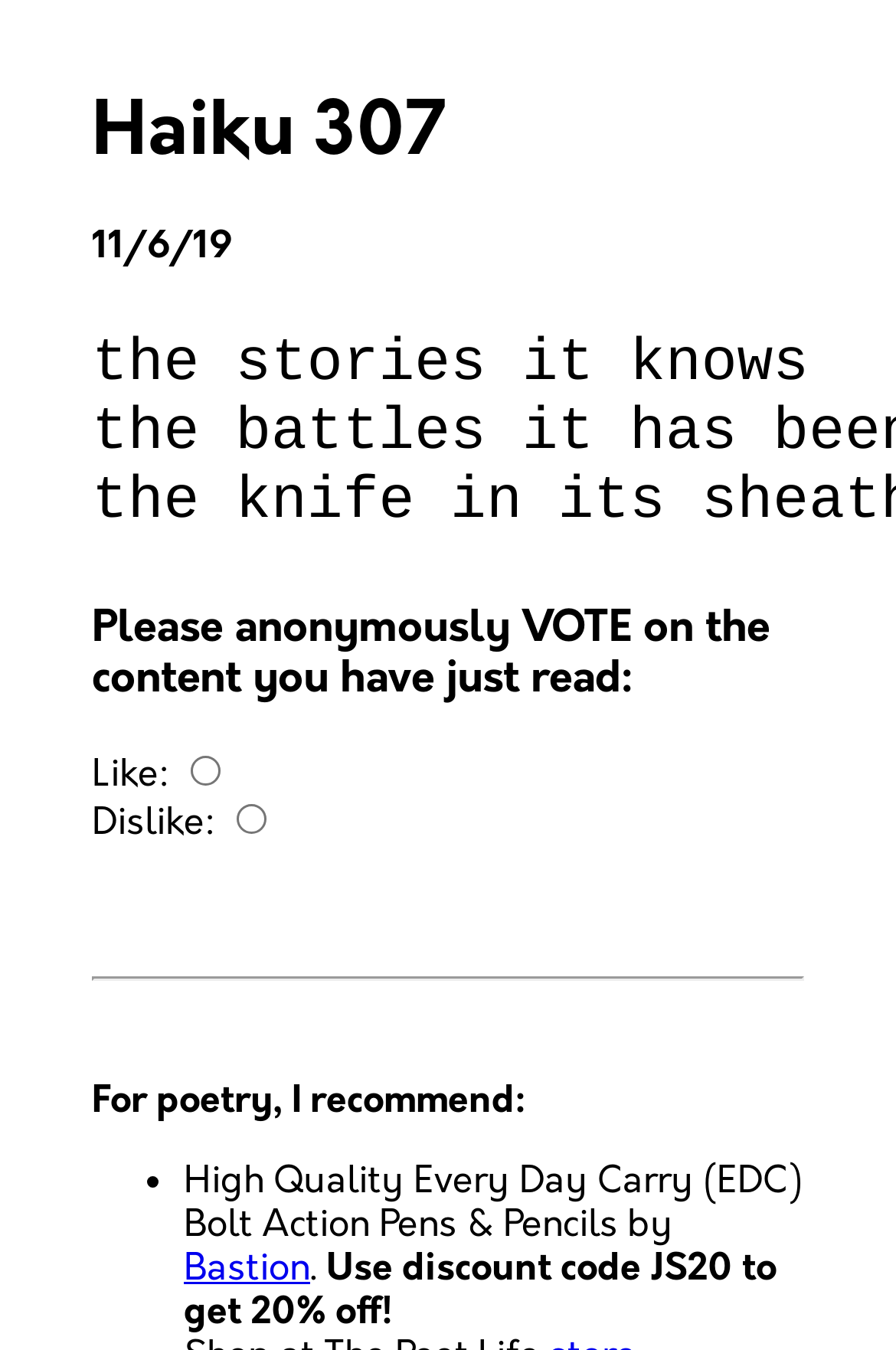Respond to the following question using a concise word or phrase: 
How many list markers are there in the poetry recommendation section?

1